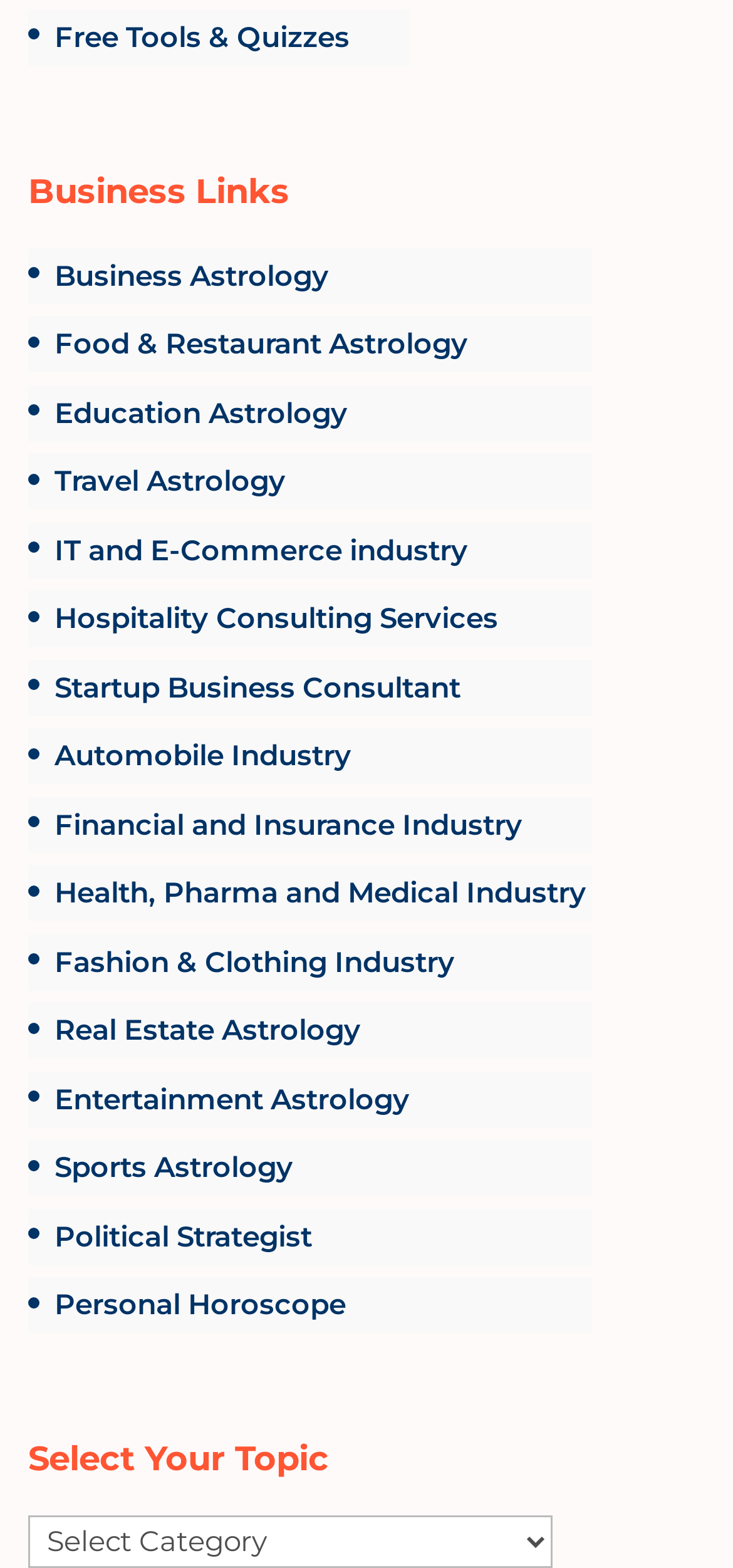Could you specify the bounding box coordinates for the clickable section to complete the following instruction: "Explore Free Tools & Quizzes"?

[0.074, 0.012, 0.477, 0.034]